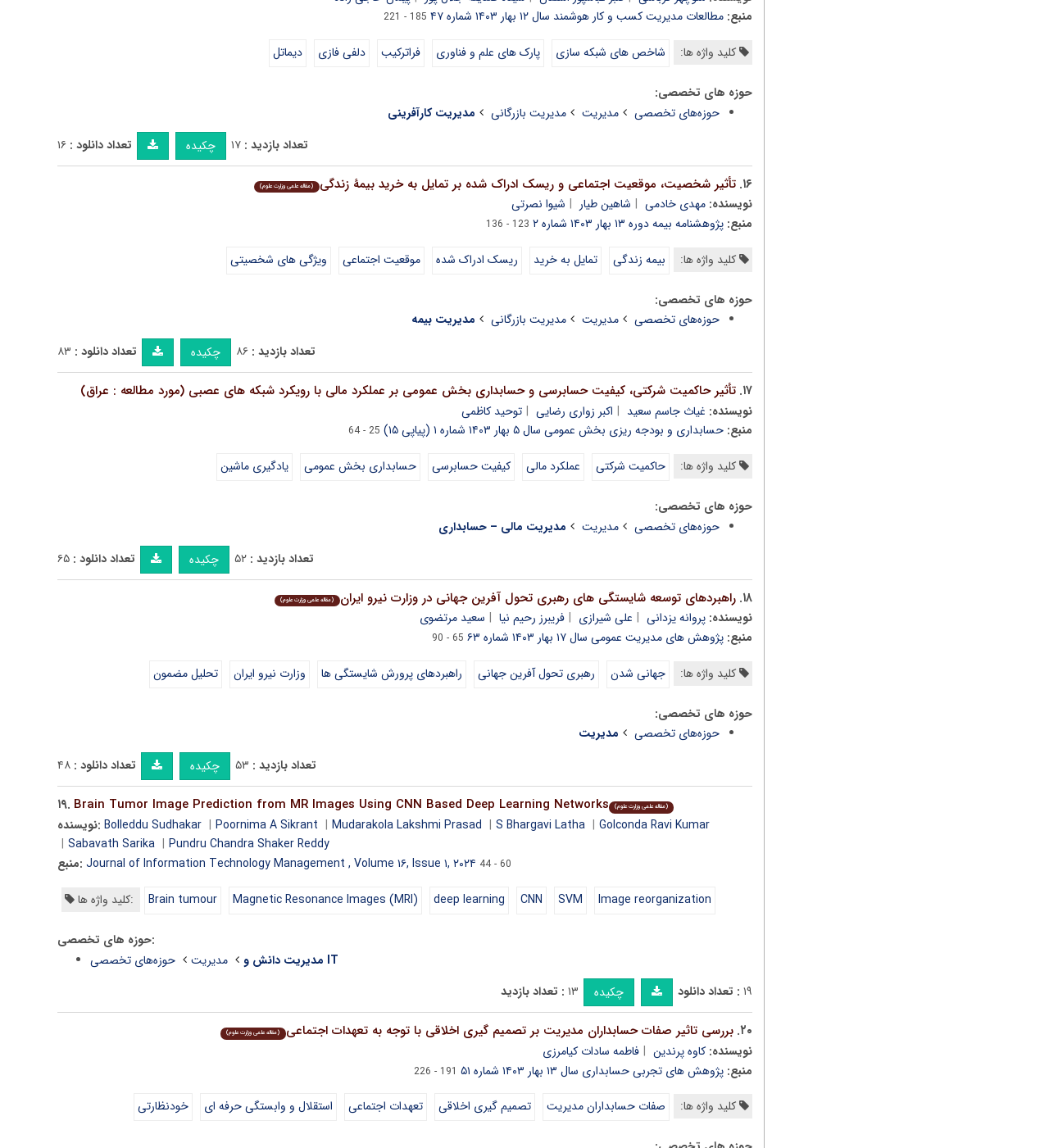Find the bounding box coordinates of the element to click in order to complete this instruction: "Browse related articles in management field". The bounding box coordinates must be four float numbers between 0 and 1, denoted as [left, top, right, bottom].

[0.554, 0.09, 0.601, 0.108]